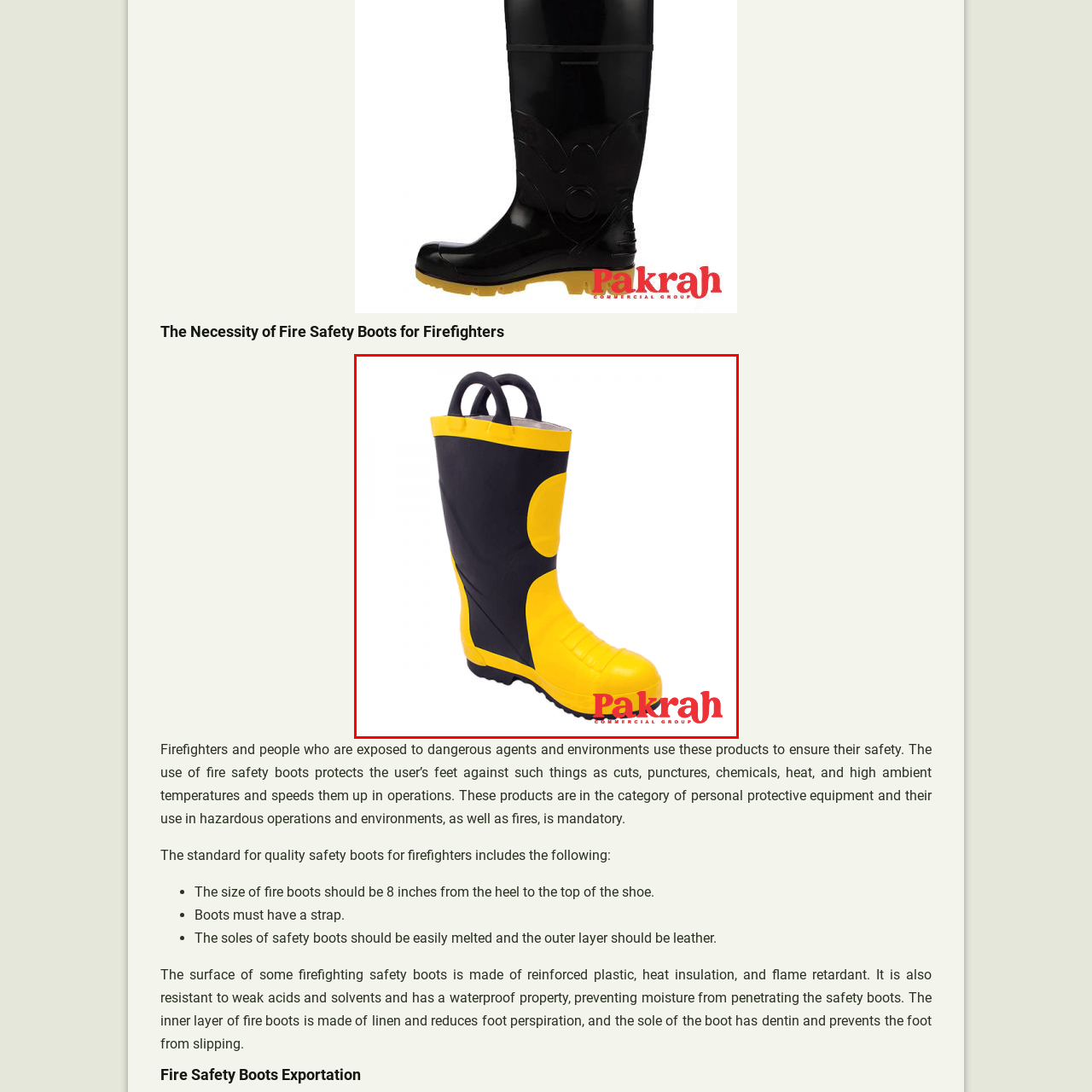Pay attention to the section of the image delineated by the white outline and provide a detailed response to the subsequent question, based on your observations: 
What is the minimum height of these boots?

The safety standards for these boots require a minimum height of 8 inches from heel to top, ensuring that they provide adequate protection for the wearer's legs.